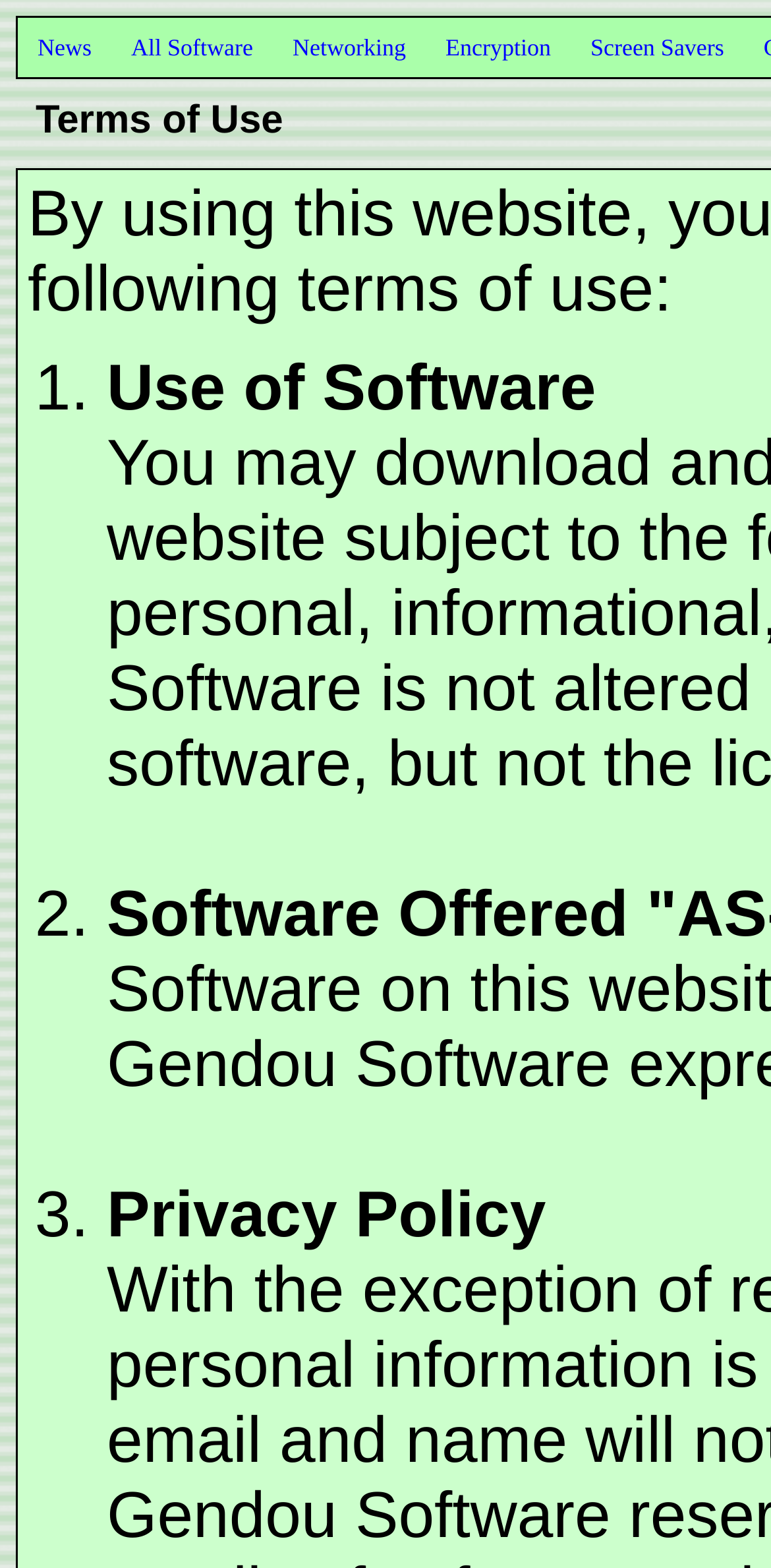Provide your answer in a single word or phrase: 
What is the last item in the list?

3